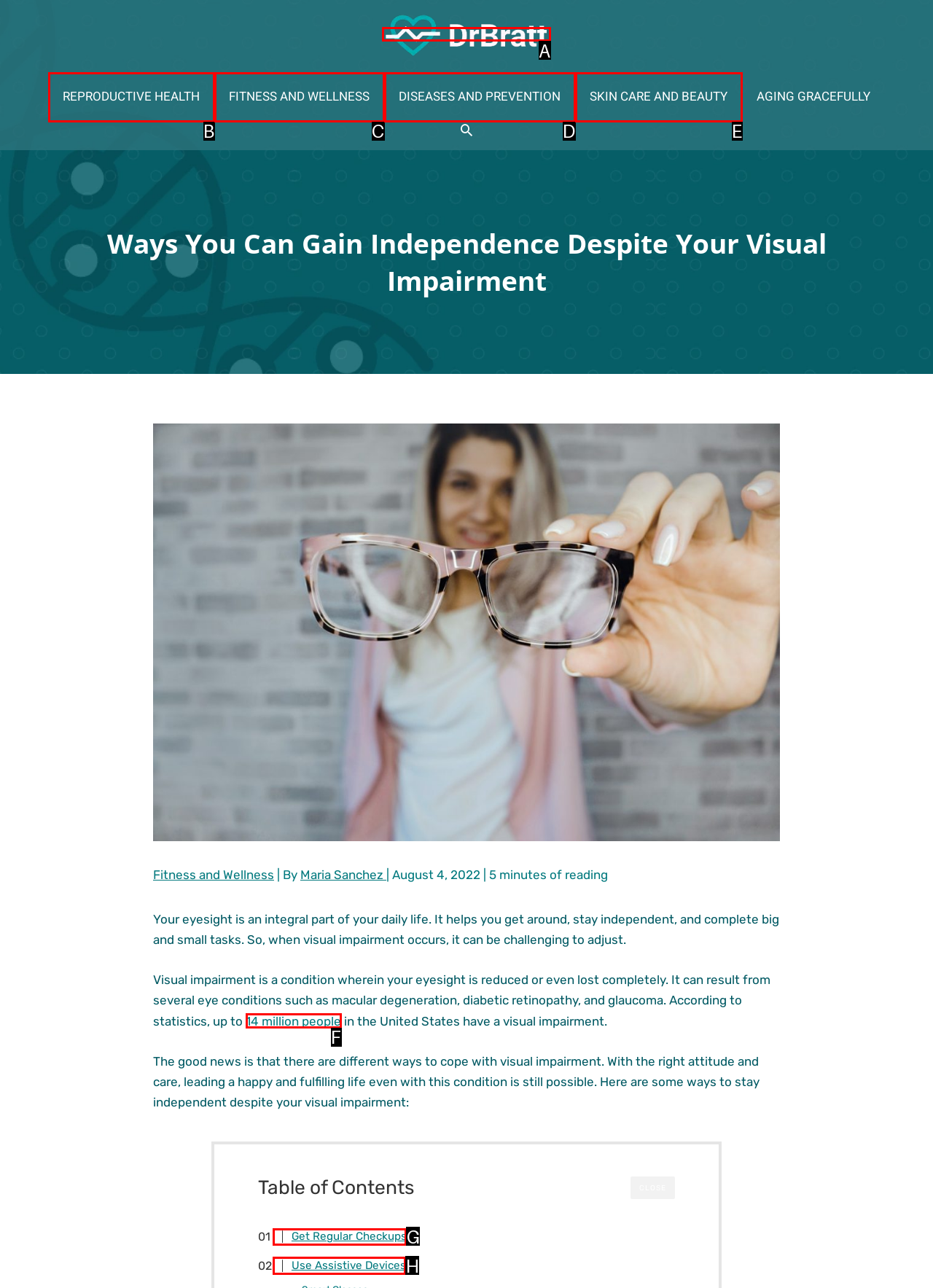Which UI element's letter should be clicked to achieve the task: Click the Dr. Bratt logo
Provide the letter of the correct choice directly.

A